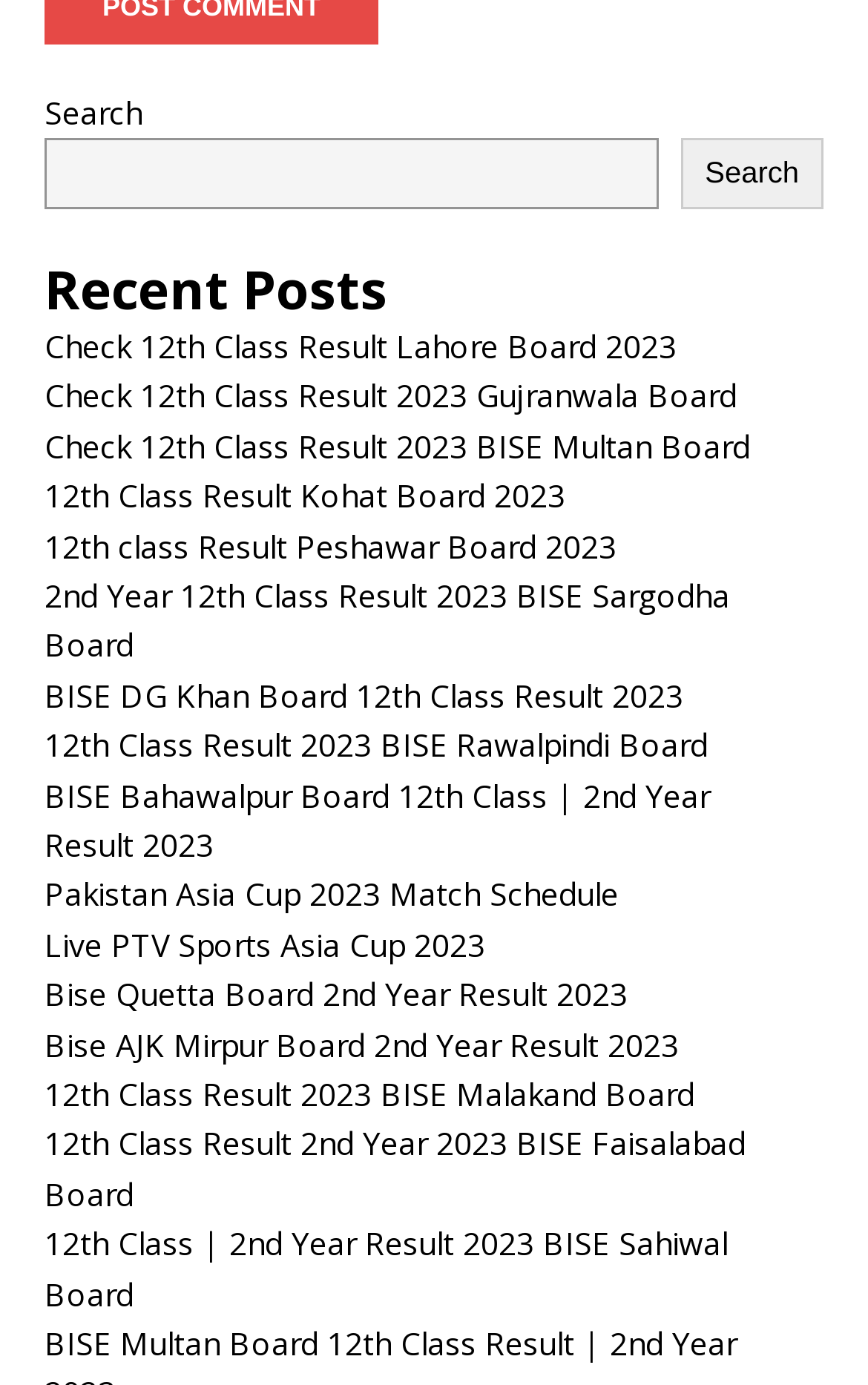Answer the question below using just one word or a short phrase: 
What is the common theme among the links?

Pakistan